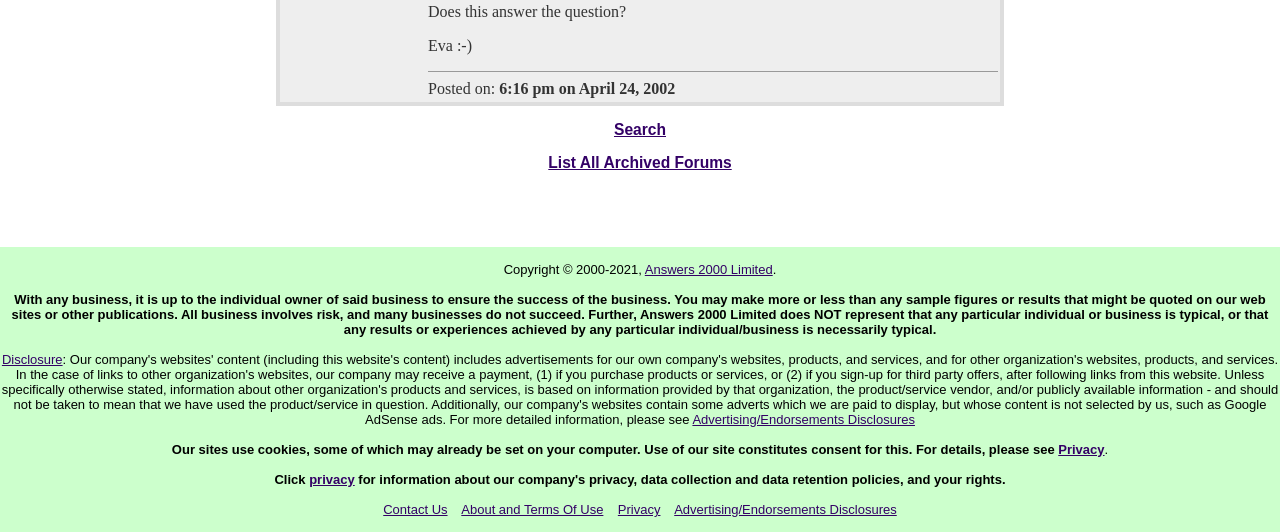Bounding box coordinates are specified in the format (top-left x, top-left y, bottom-right x, bottom-right y). All values are floating point numbers bounded between 0 and 1. Please provide the bounding box coordinate of the region this sentence describes: About and Terms Of Use

[0.36, 0.944, 0.471, 0.972]